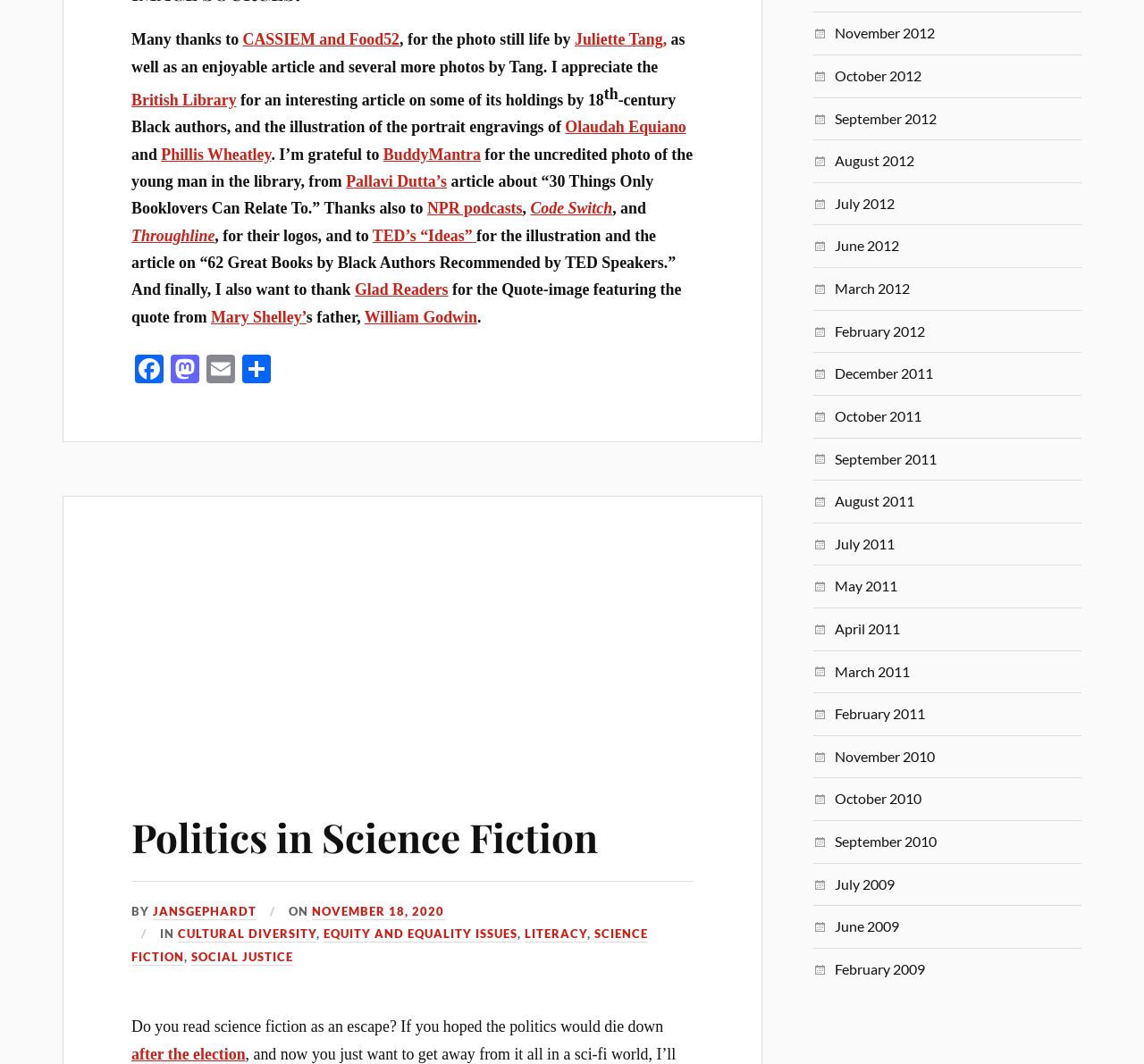Based on the image, please elaborate on the answer to the following question:
What is the author's name?

The author's name can be found at the bottom of the webpage, where it says 'BY JANSGEPHARDT'.